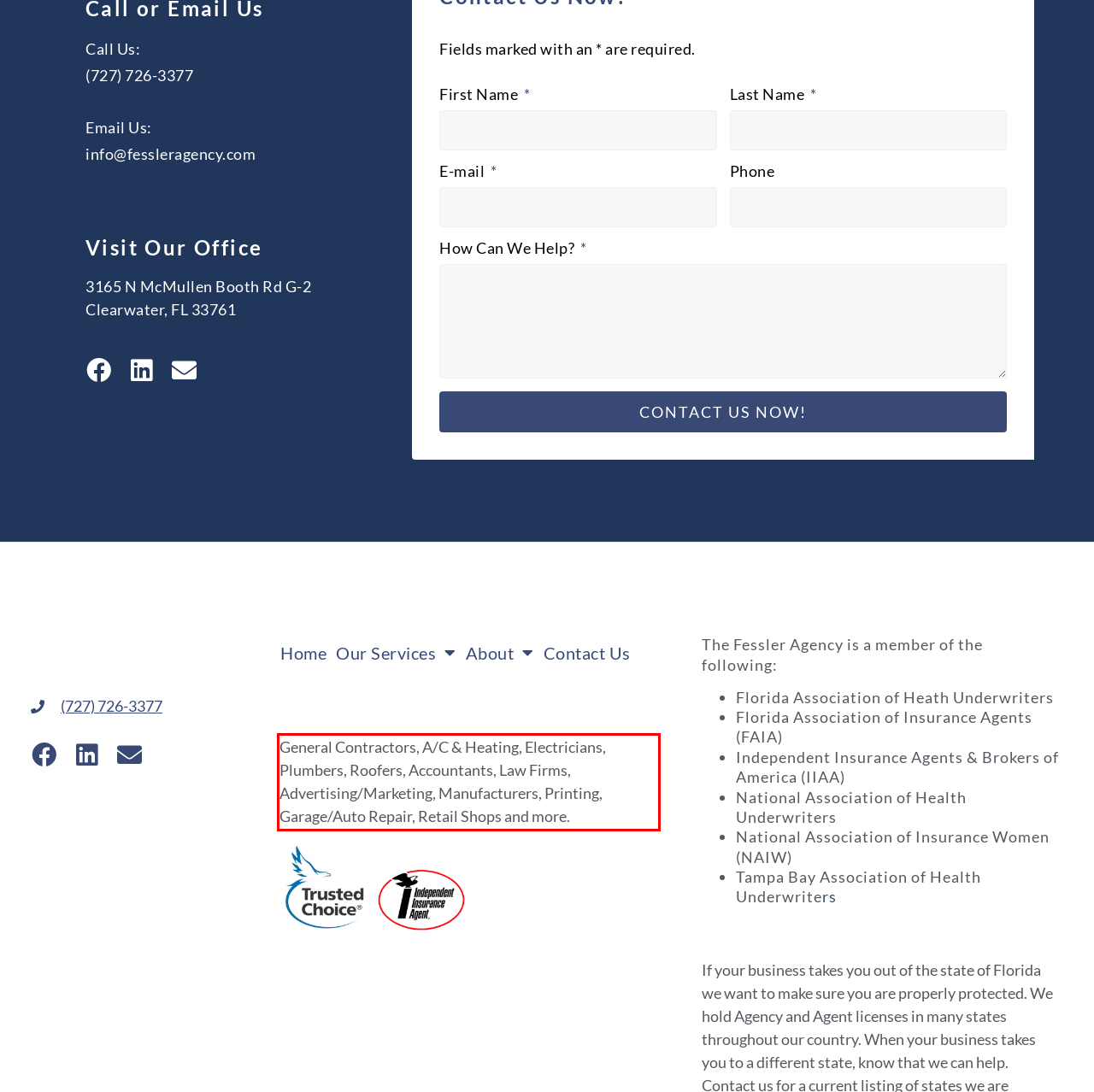There is a UI element on the webpage screenshot marked by a red bounding box. Extract and generate the text content from within this red box.

General Contractors, A/C & Heating, Electricians, Plumbers, Roofers, Accountants, Law Firms, Advertising/Marketing, Manufacturers, Printing, Garage/Auto Repair, Retail Shops and more.